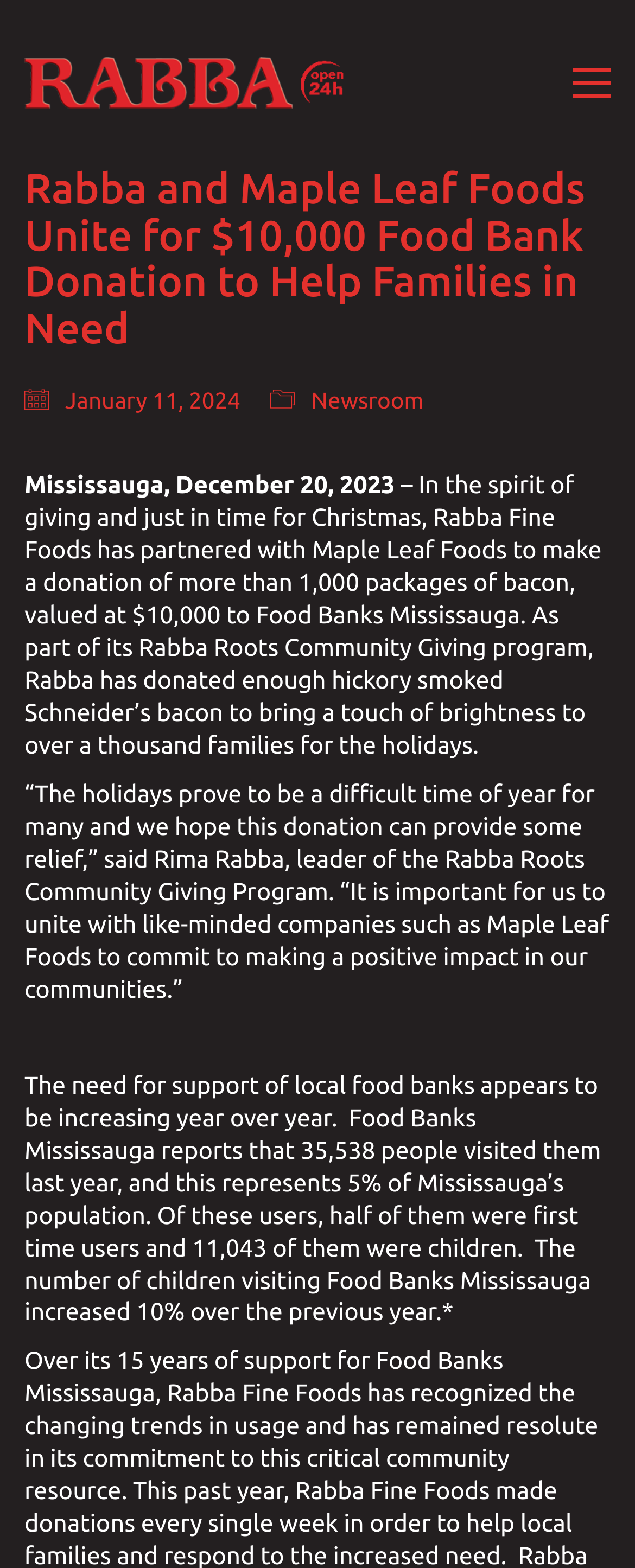Please provide a comprehensive response to the question below by analyzing the image: 
What is the date of the news article?

I found the date of the news article by looking at the static text element that says 'Mississauga, December 20, 2023'.